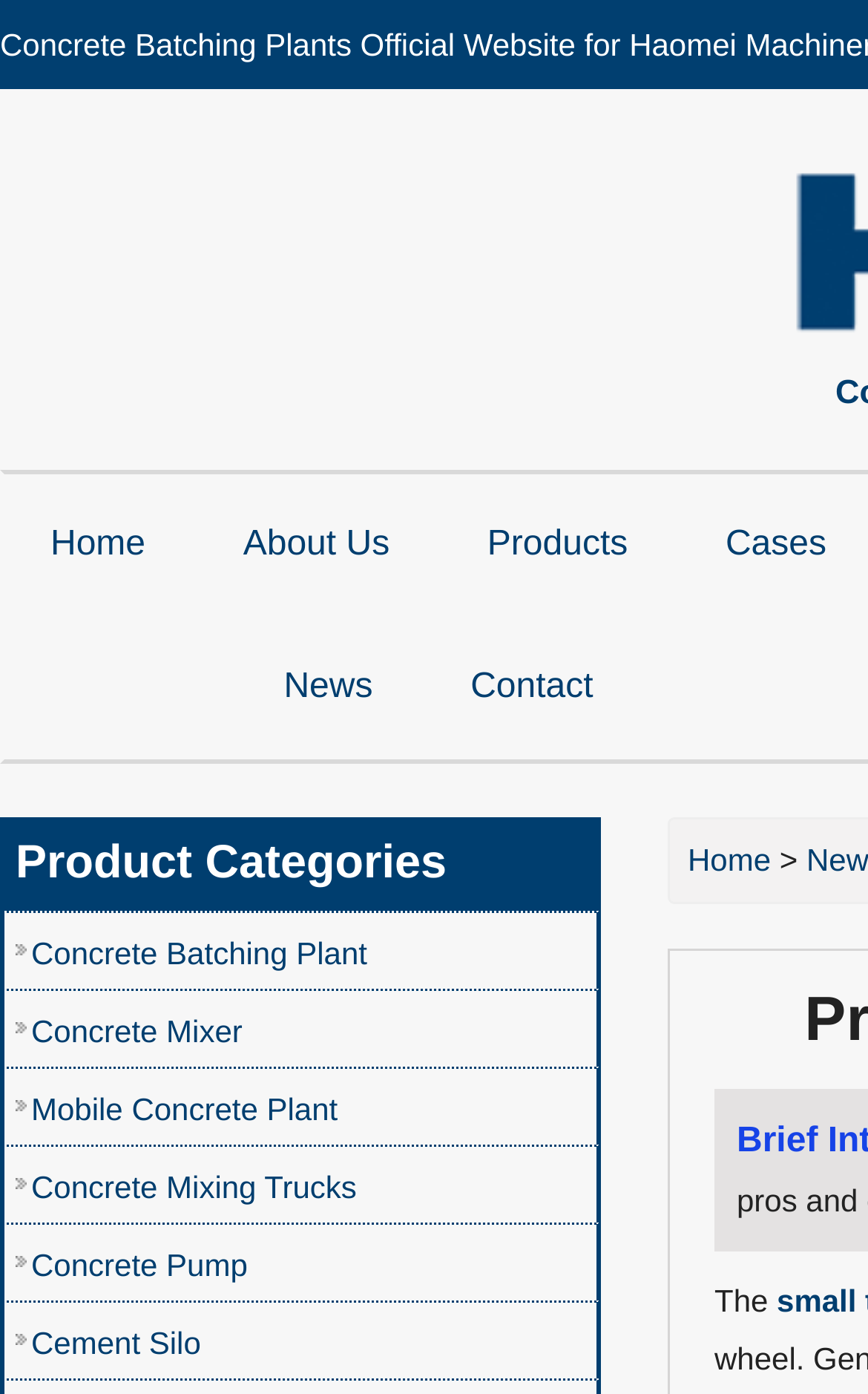Pinpoint the bounding box coordinates of the clickable area necessary to execute the following instruction: "go to home page". The coordinates should be given as four float numbers between 0 and 1, namely [left, top, right, bottom].

[0.058, 0.376, 0.168, 0.403]